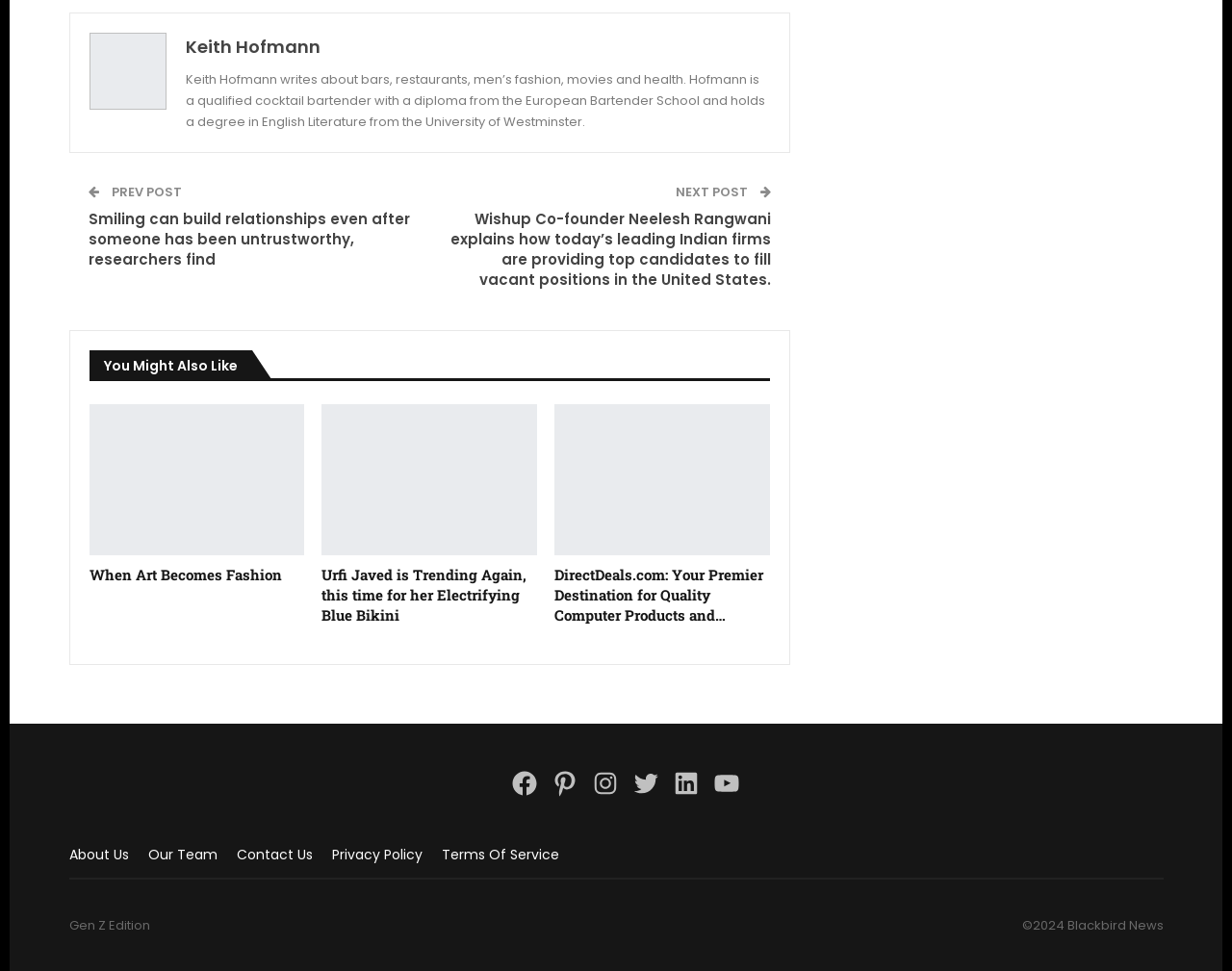Give the bounding box coordinates for the element described as: "More from author".

[0.204, 0.361, 0.315, 0.389]